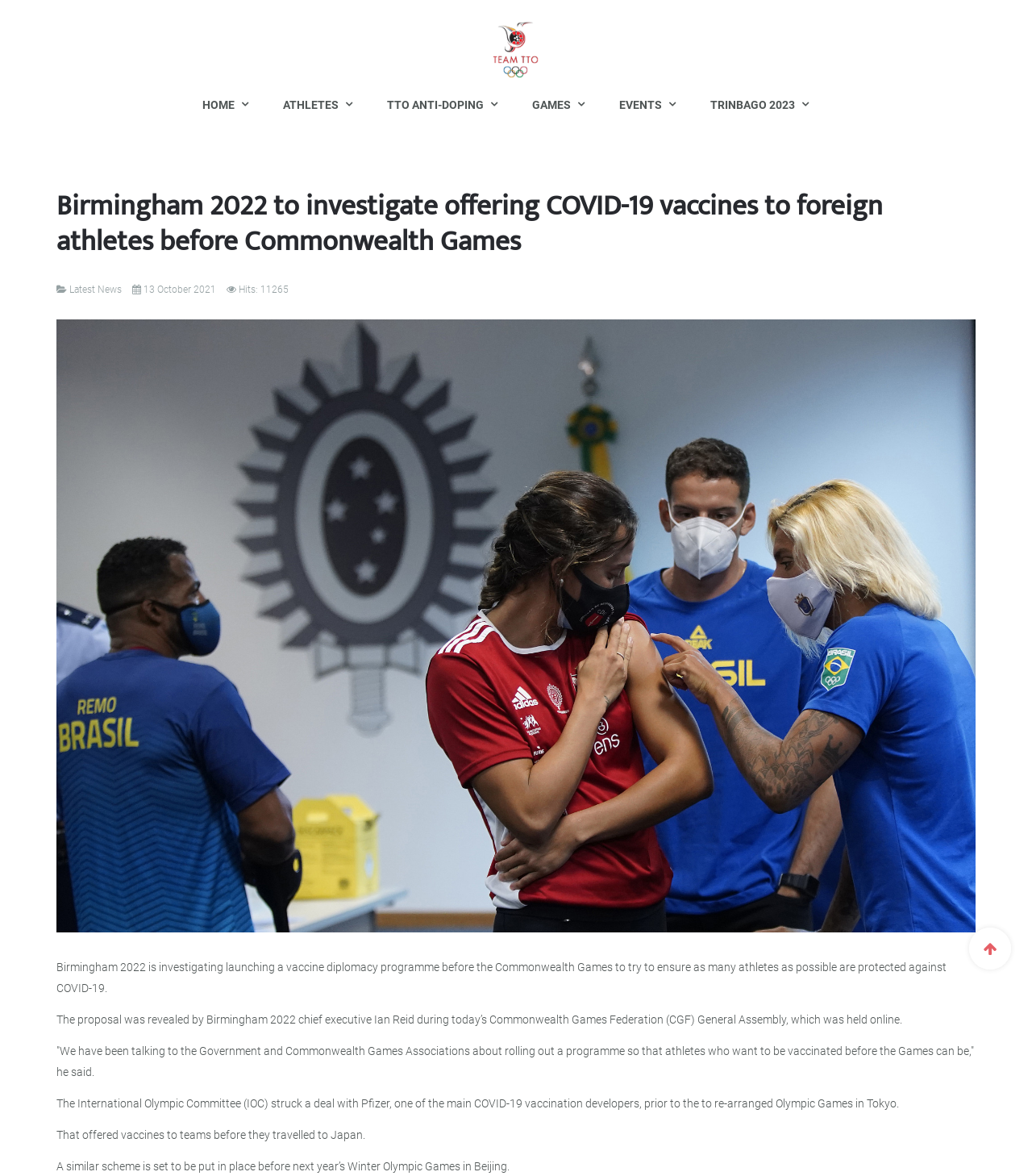What is the category of the latest news?
Using the details from the image, give an elaborate explanation to answer the question.

The category of the latest news can be found in the description list detail, where it says 'Category: Latest News'.